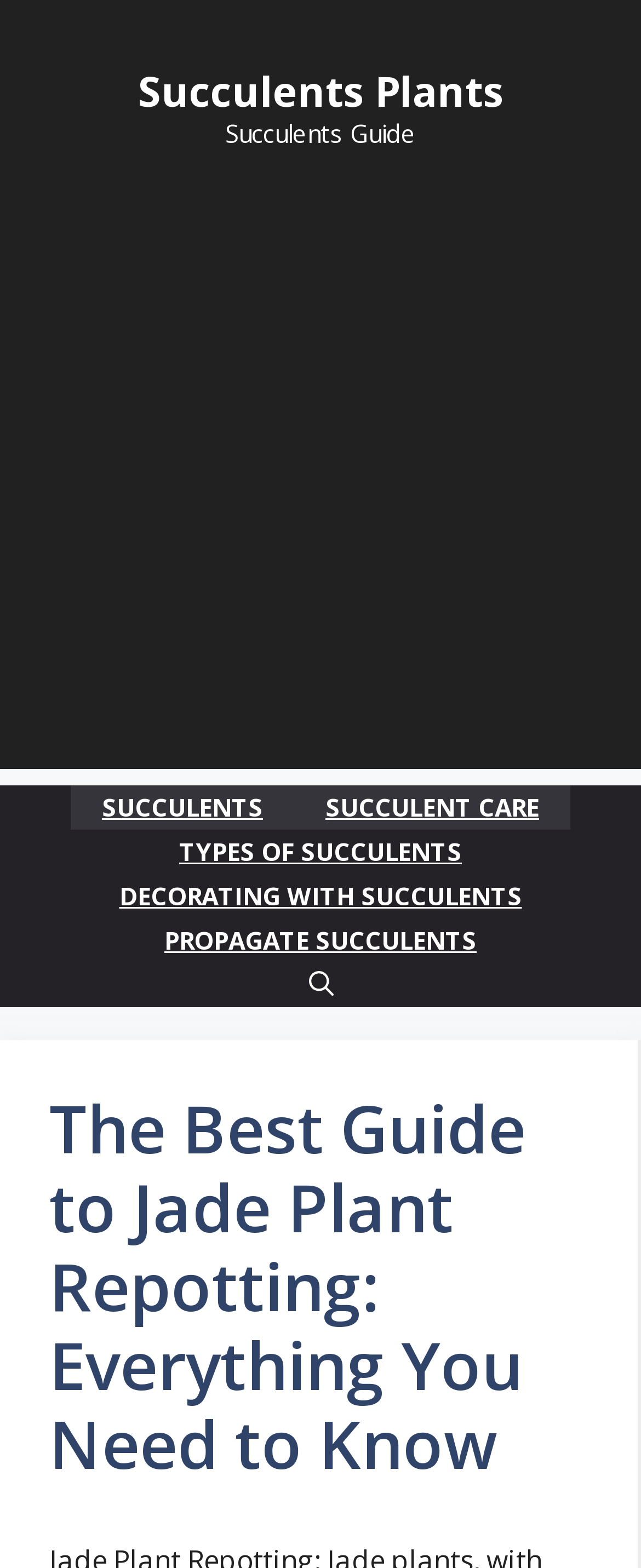Using the information shown in the image, answer the question with as much detail as possible: Is there an advertisement on the page?

I found an iframe element with the description 'Advertisement' within the insertion element, indicating the presence of an advertisement on the page.